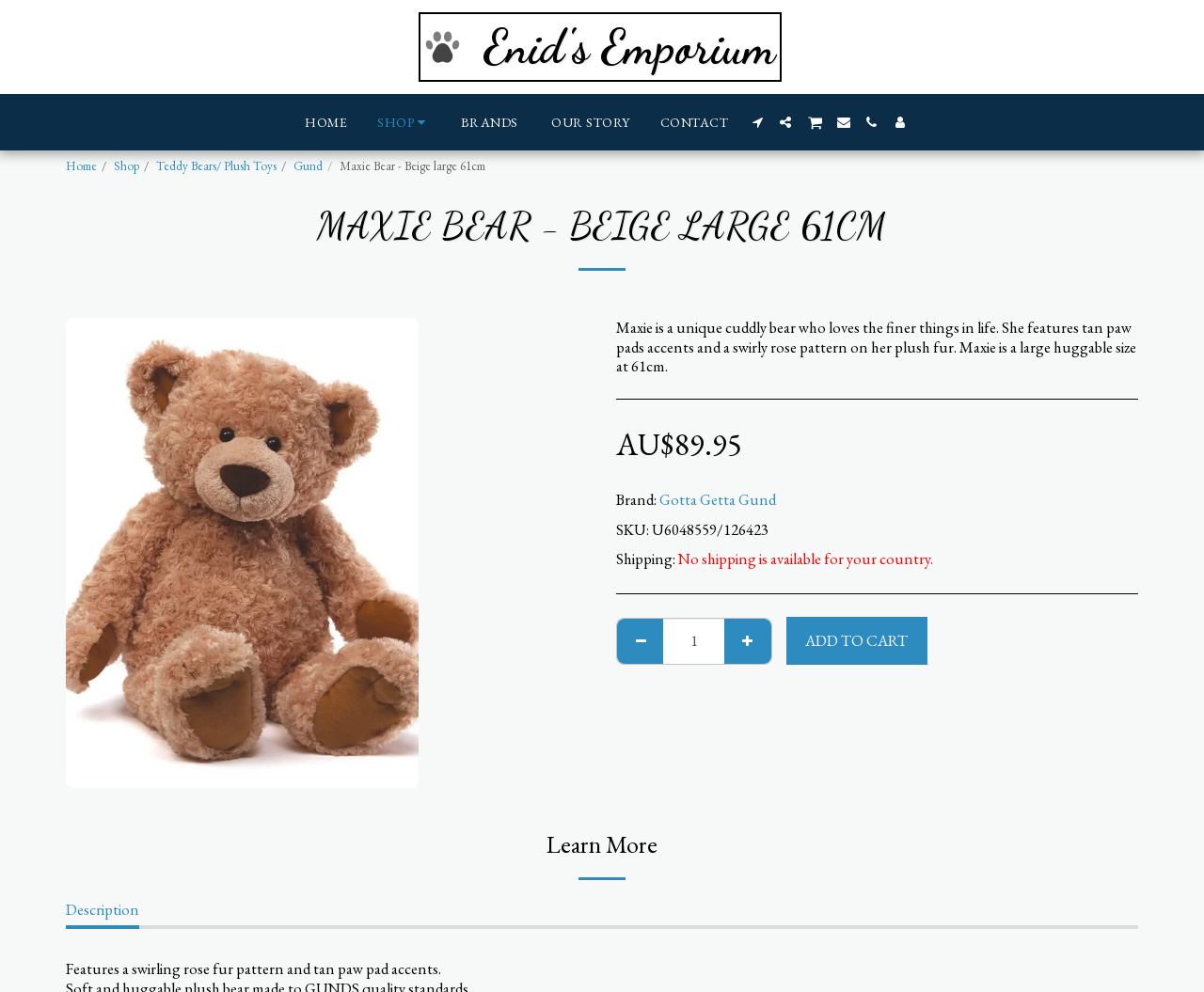Using the provided element description: "Teddy Bears/ Plush Toys", identify the bounding box coordinates. The coordinates should be four floats between 0 and 1 in the order [left, top, right, bottom].

[0.13, 0.159, 0.23, 0.175]